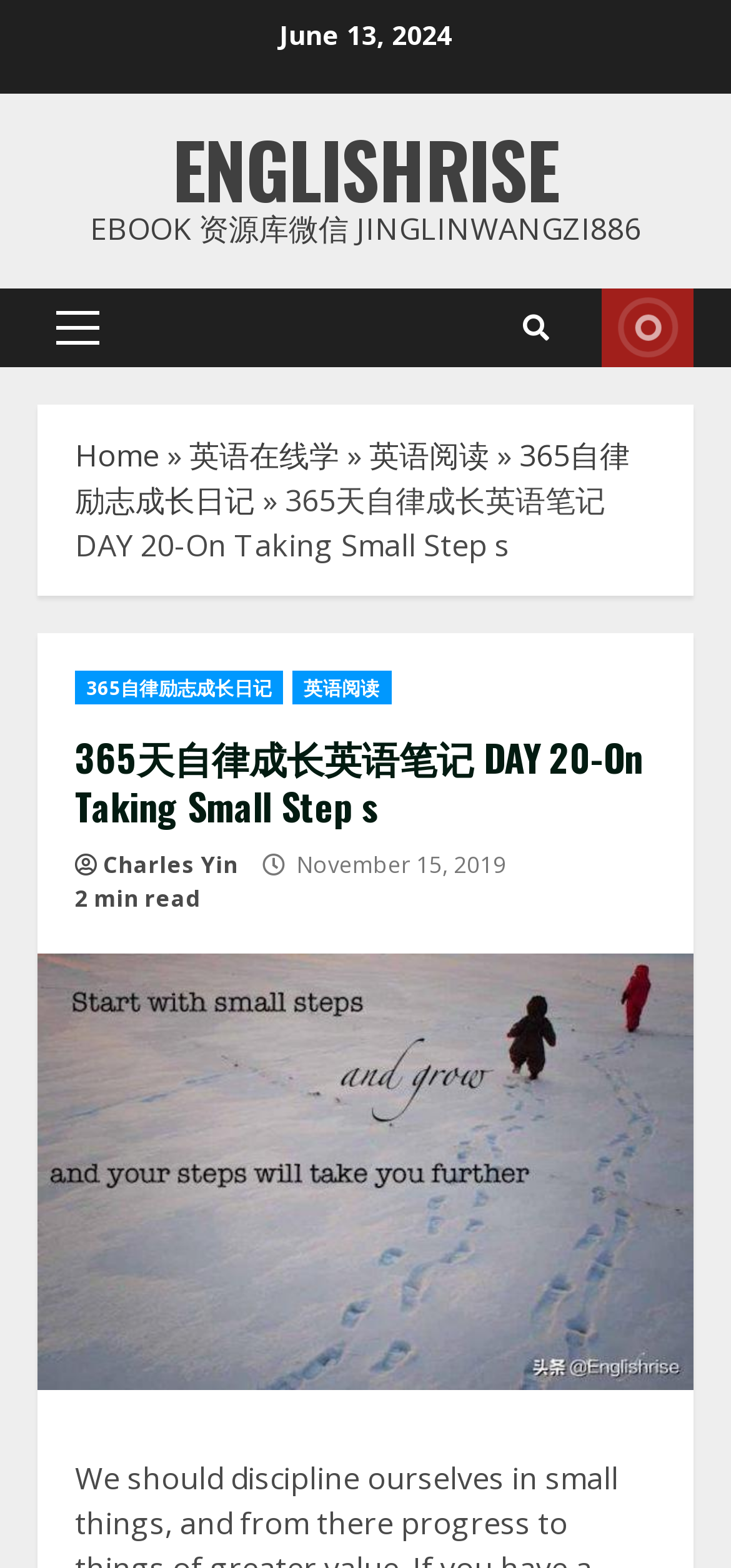Can you find the bounding box coordinates of the area I should click to execute the following instruction: "Click the share button"?

None